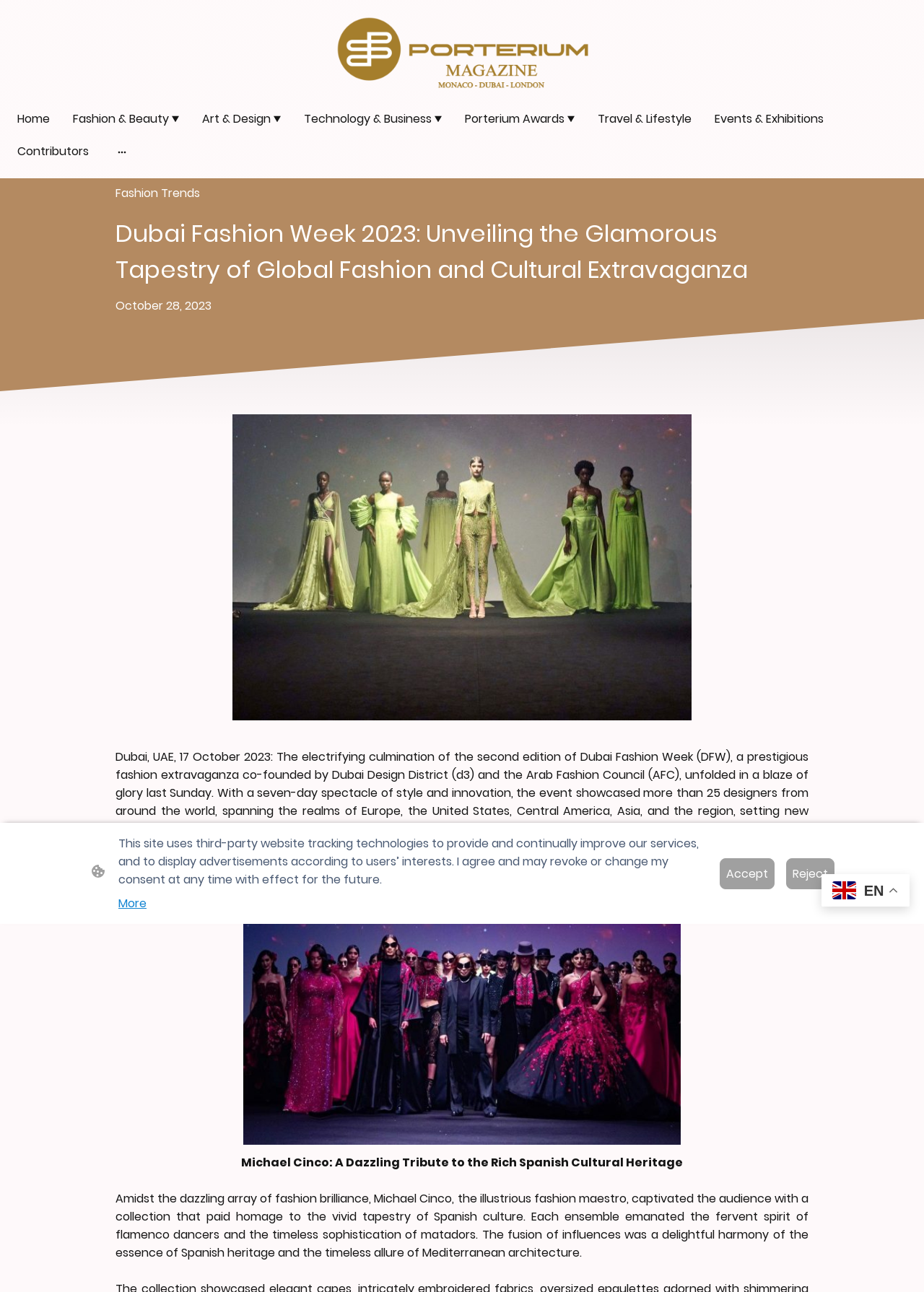Pinpoint the bounding box coordinates of the clickable element to carry out the following instruction: "Share this entry on Facebook."

None